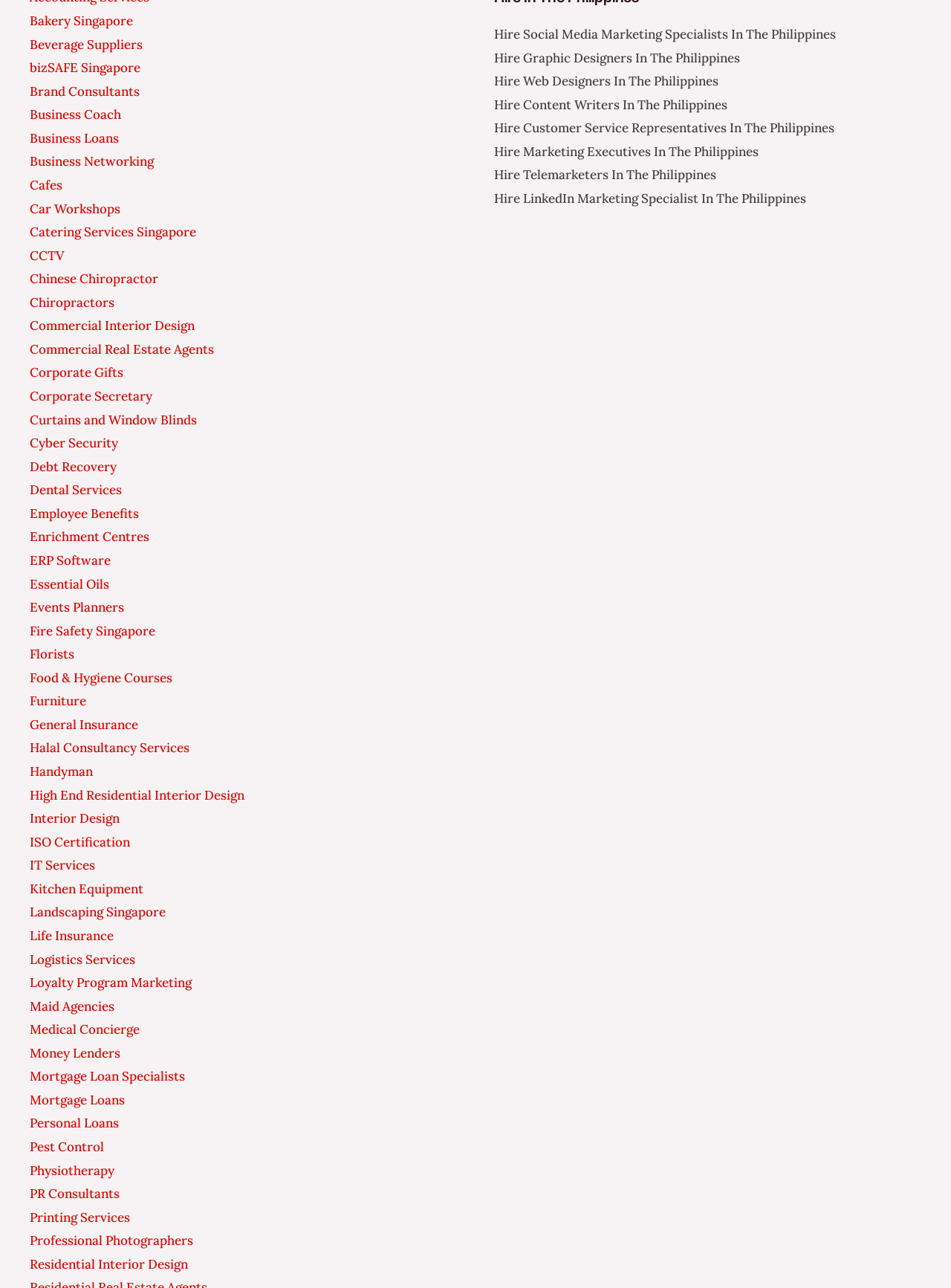Give a one-word or one-phrase response to the question: 
What is the main purpose of this webpage?

Business directory